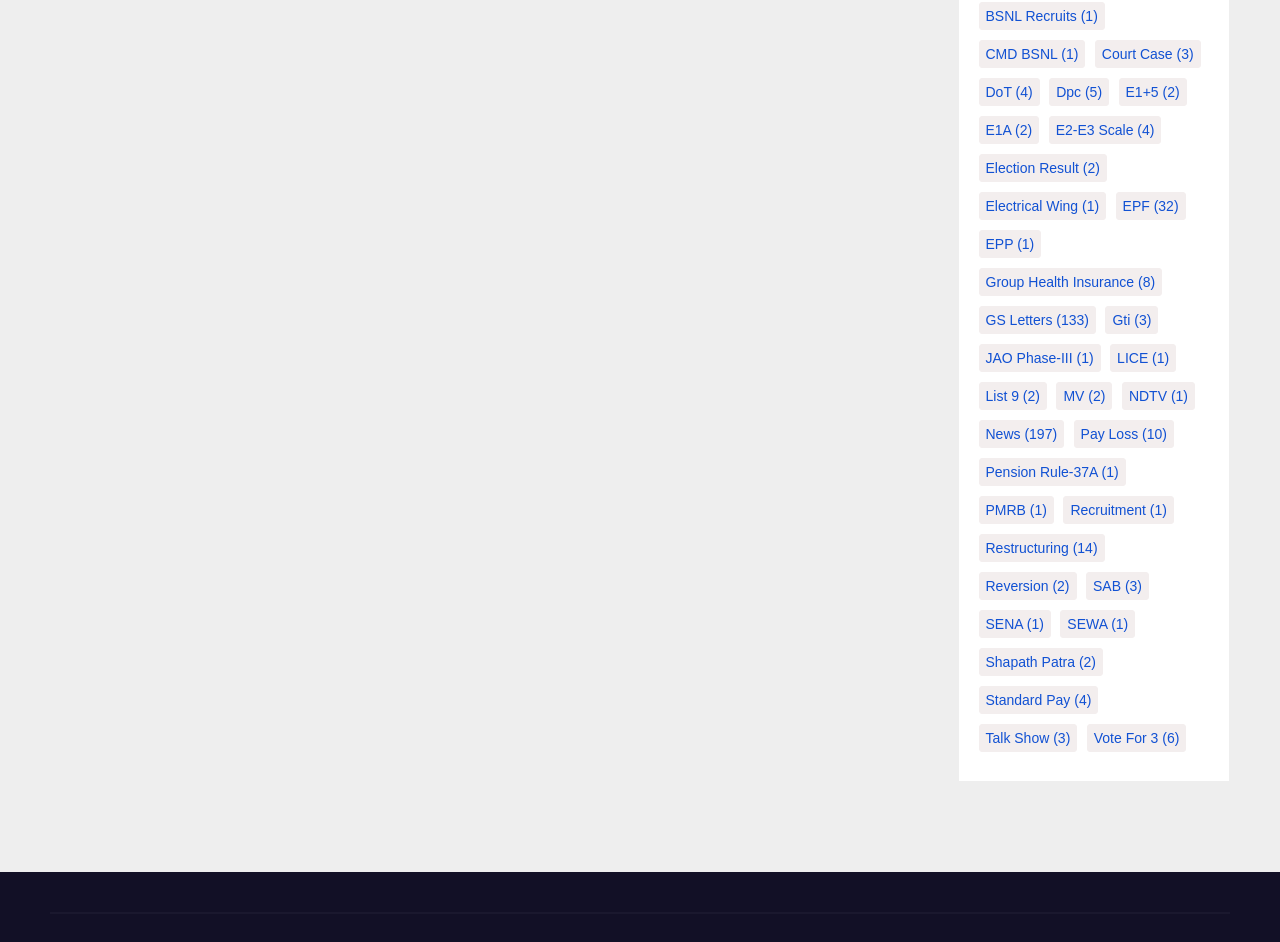What is the category located below 'EPF'?
Based on the image, give a concise answer in the form of a single word or short phrase.

EPP